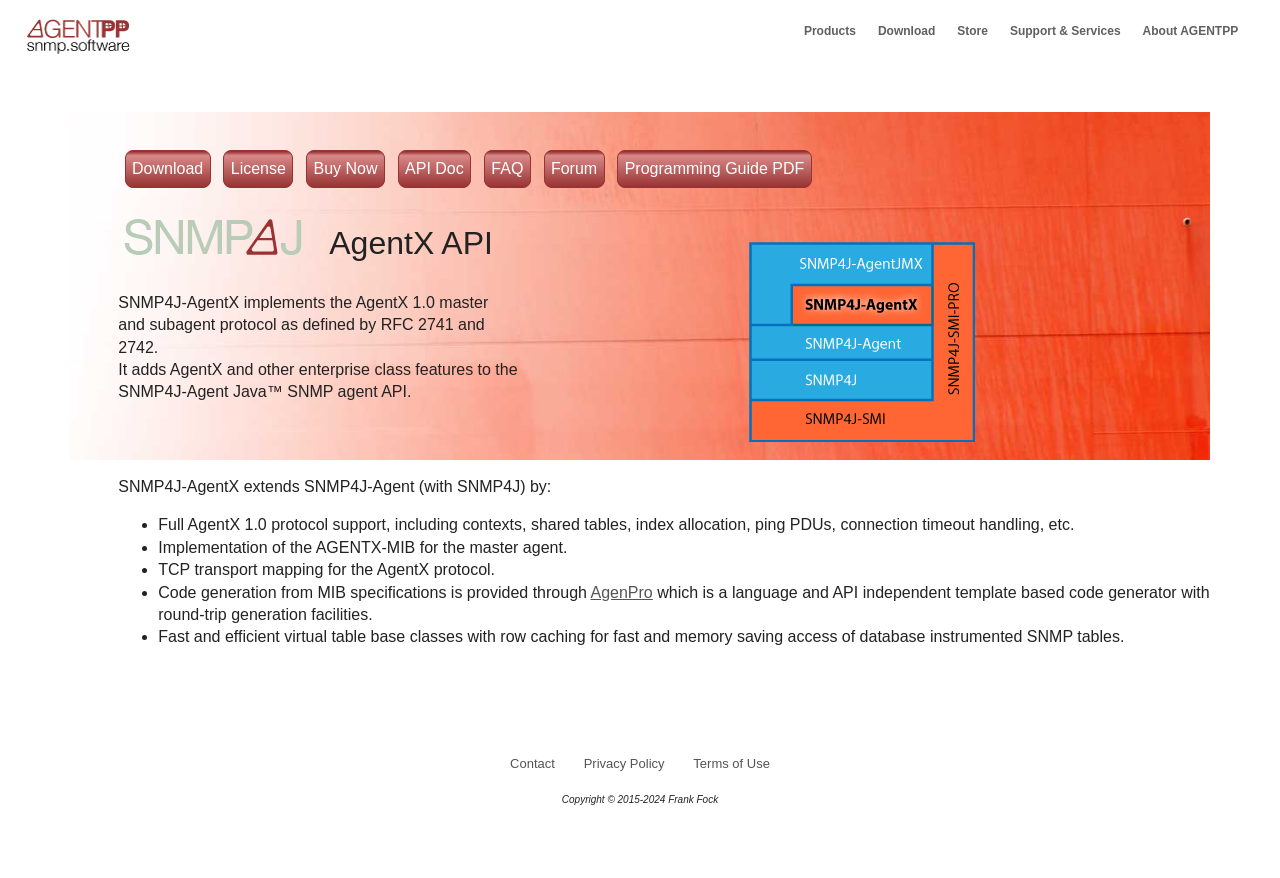Look at the image and answer the question in detail:
How many links are present in the main navigation menu?

The main navigation menu consists of links 'Products', 'Download', 'Store', 'Support & Services', and 'About AGENTPP', which totals to 5 links.